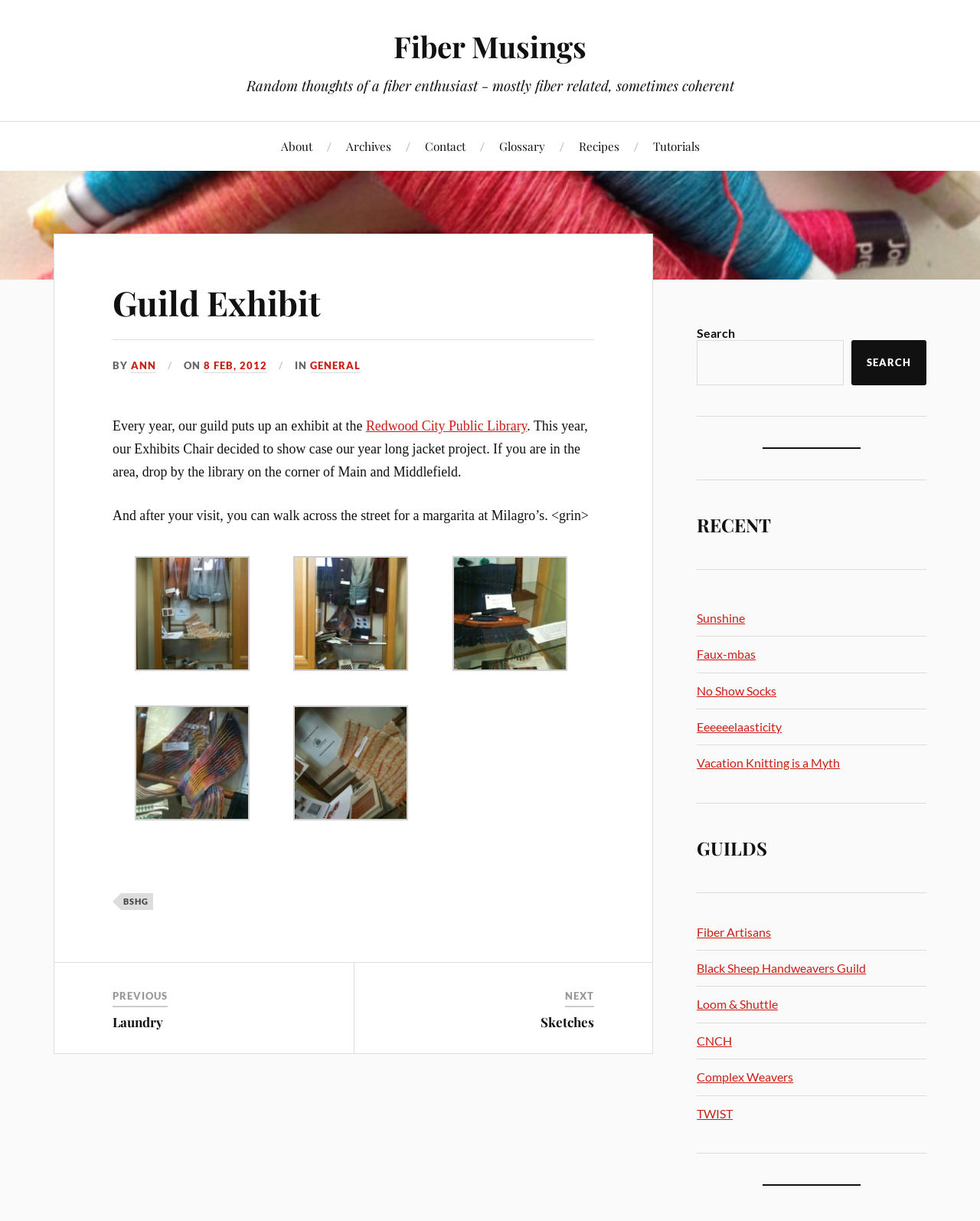How many description lists are there in the article?
From the screenshot, supply a one-word or short-phrase answer.

4